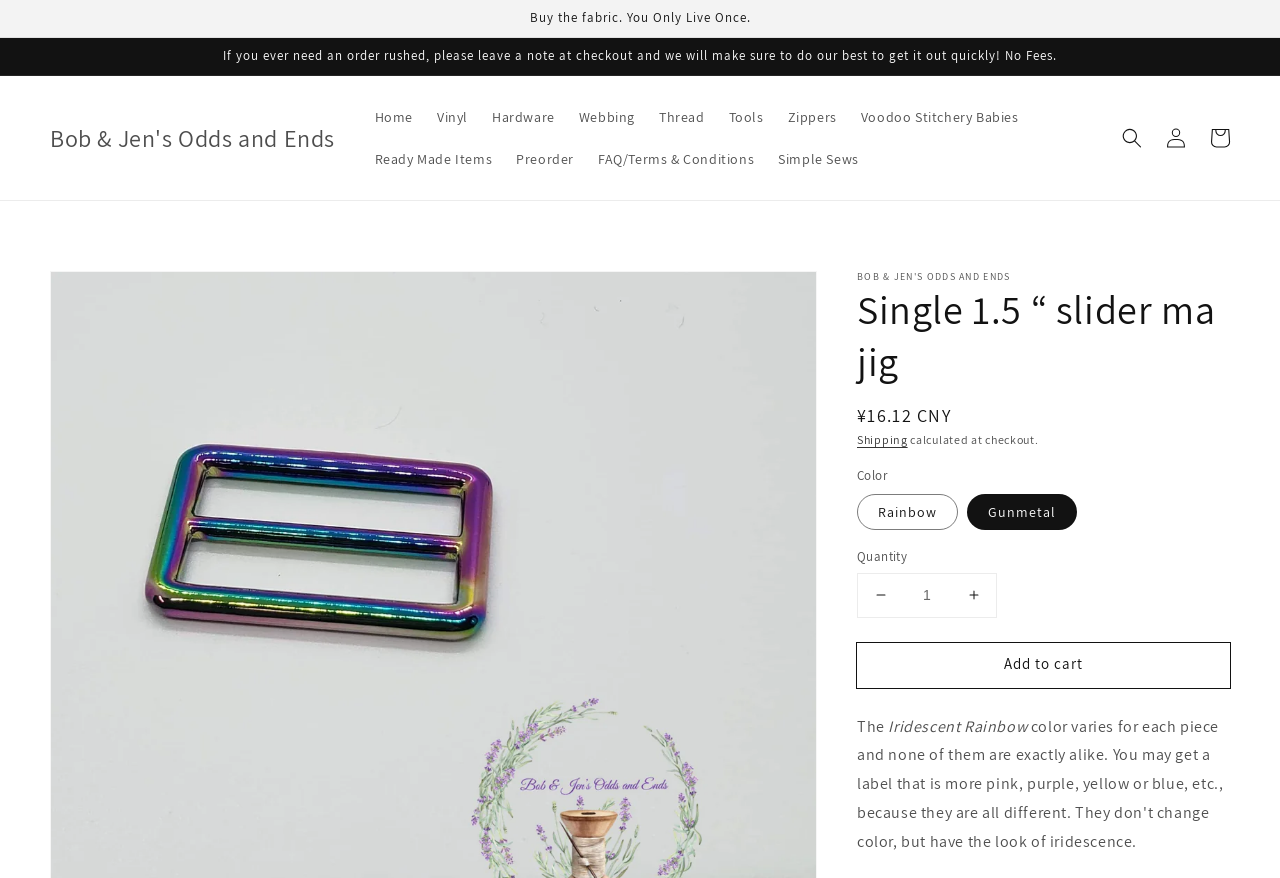Identify the bounding box coordinates of the clickable region required to complete the instruction: "Search for products". The coordinates should be given as four float numbers within the range of 0 and 1, i.e., [left, top, right, bottom].

[0.867, 0.132, 0.902, 0.182]